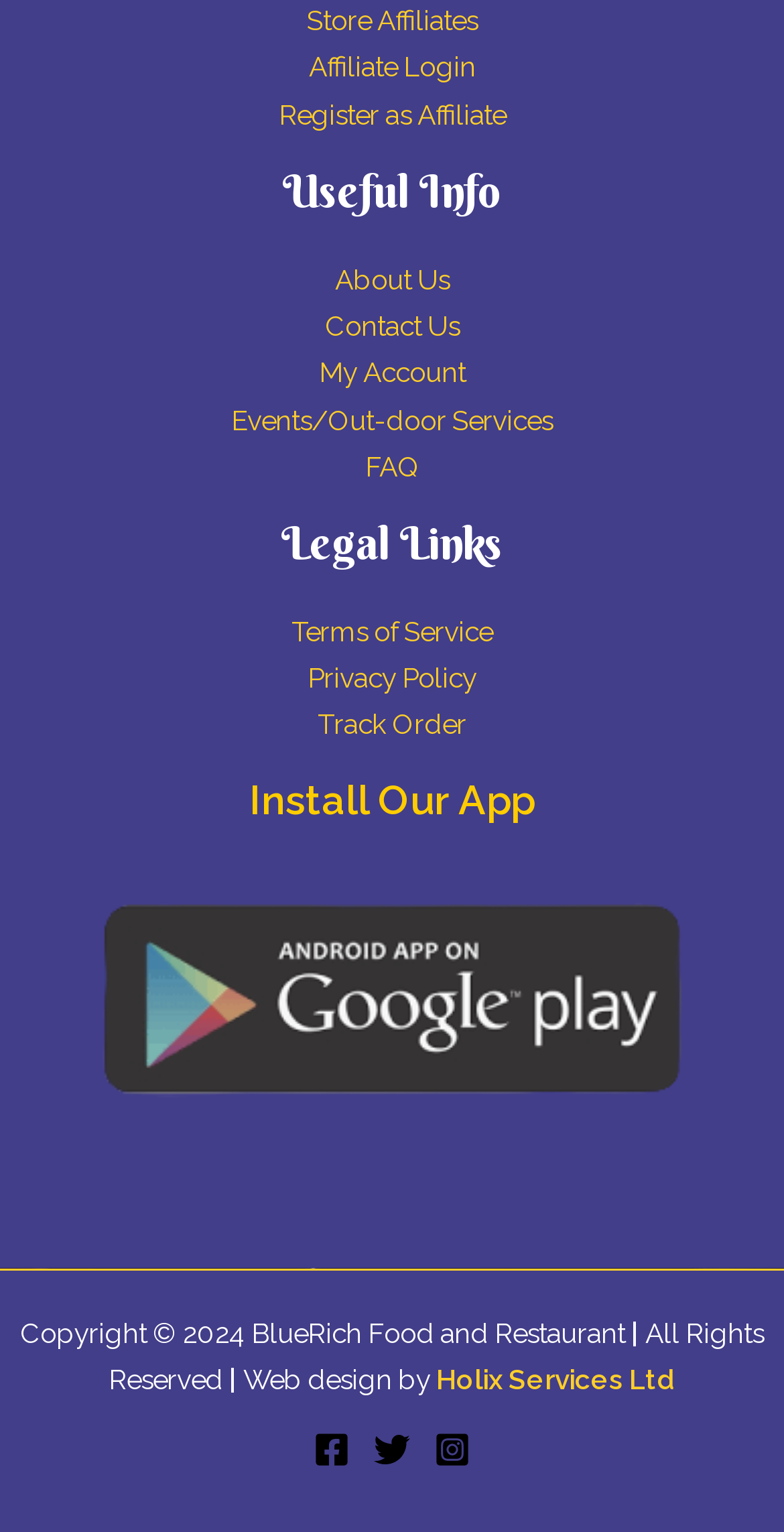Determine the bounding box coordinates for the HTML element described here: "Register as Affiliate".

[0.355, 0.064, 0.645, 0.085]